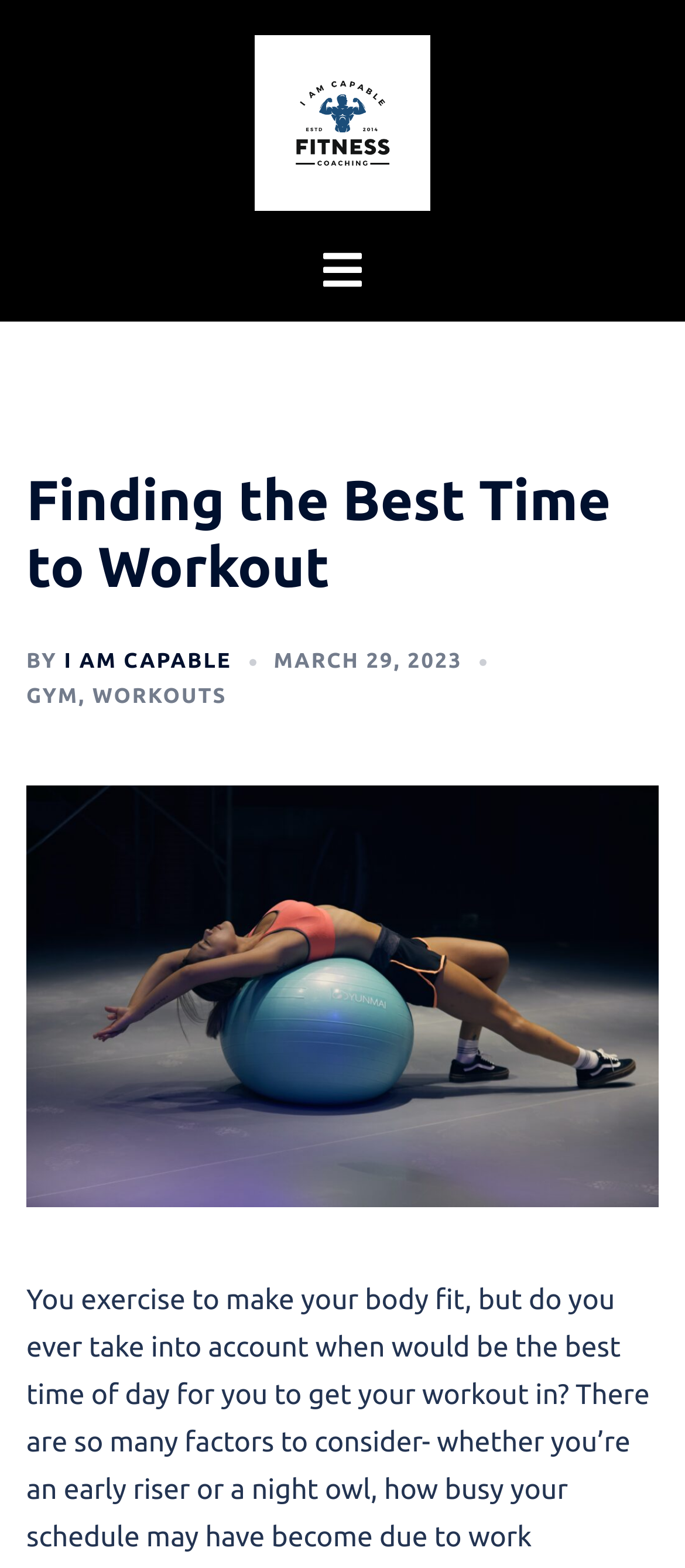What is the text on the top-left image? From the image, respond with a single word or brief phrase.

I am Capable